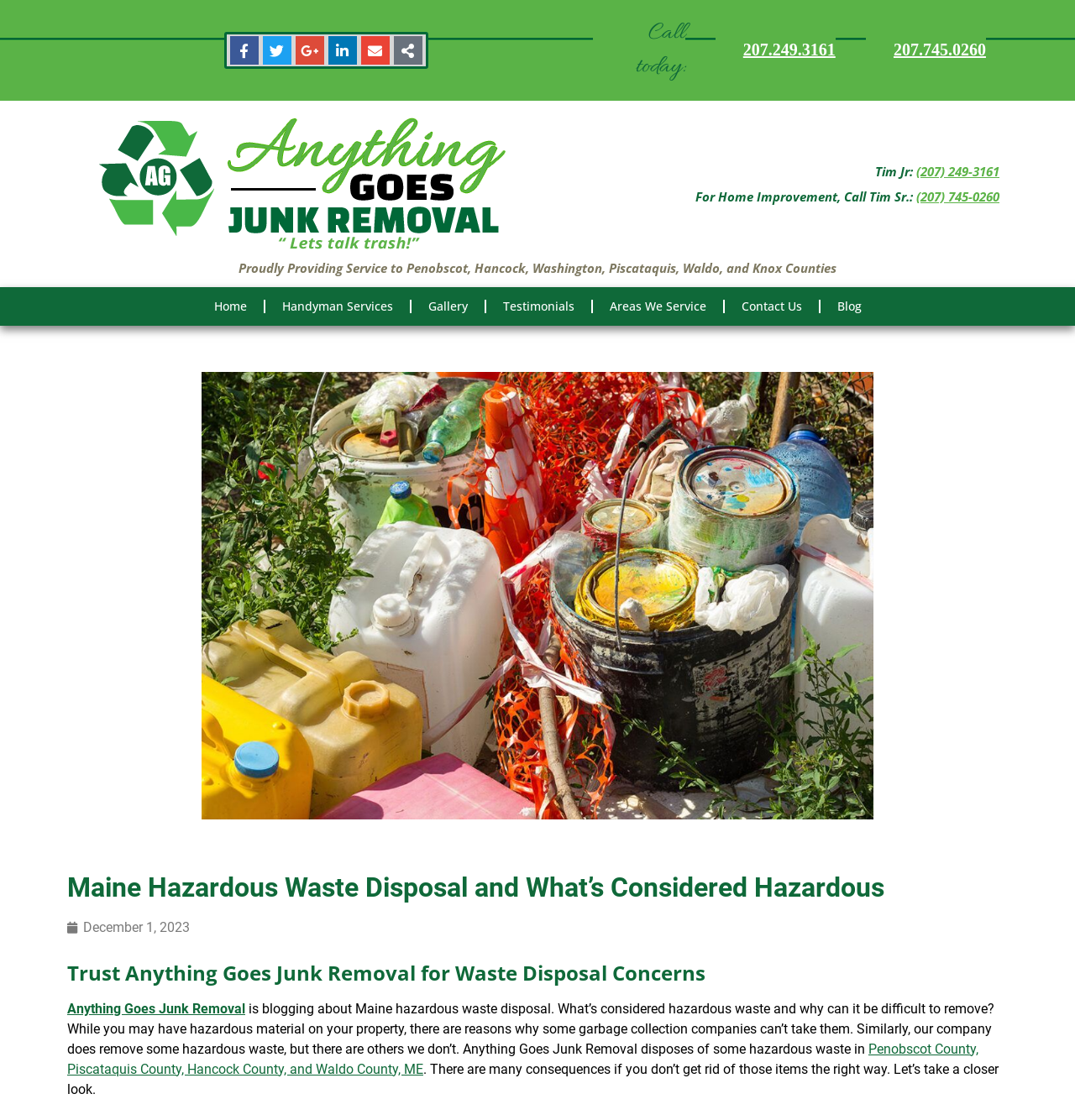Find the bounding box coordinates of the clickable area that will achieve the following instruction: "Read testimonials".

[0.452, 0.256, 0.55, 0.291]